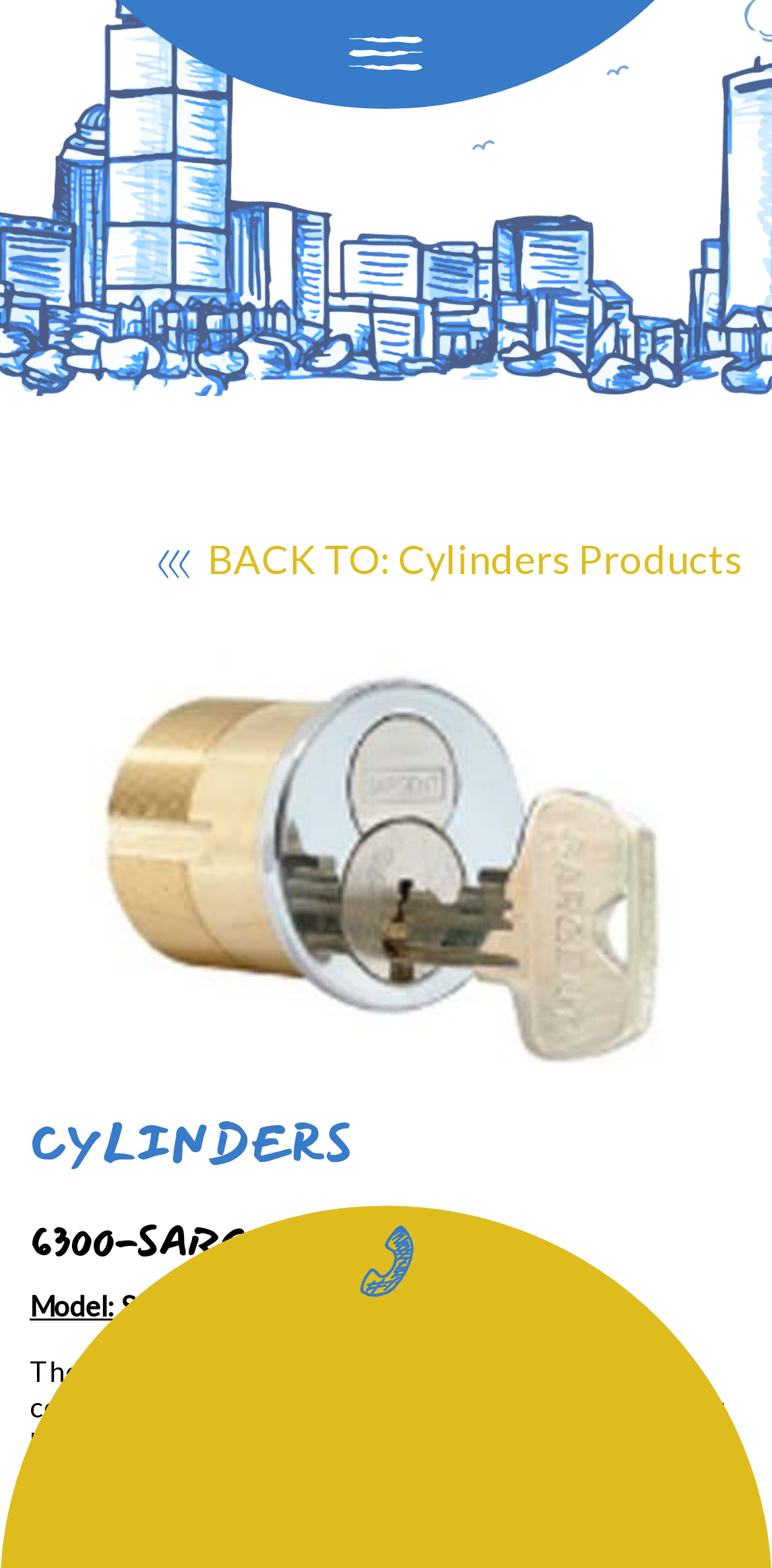Please locate the UI element described by "BACK TO: Cylinders Products" and provide its bounding box coordinates.

[0.205, 0.328, 0.962, 0.391]